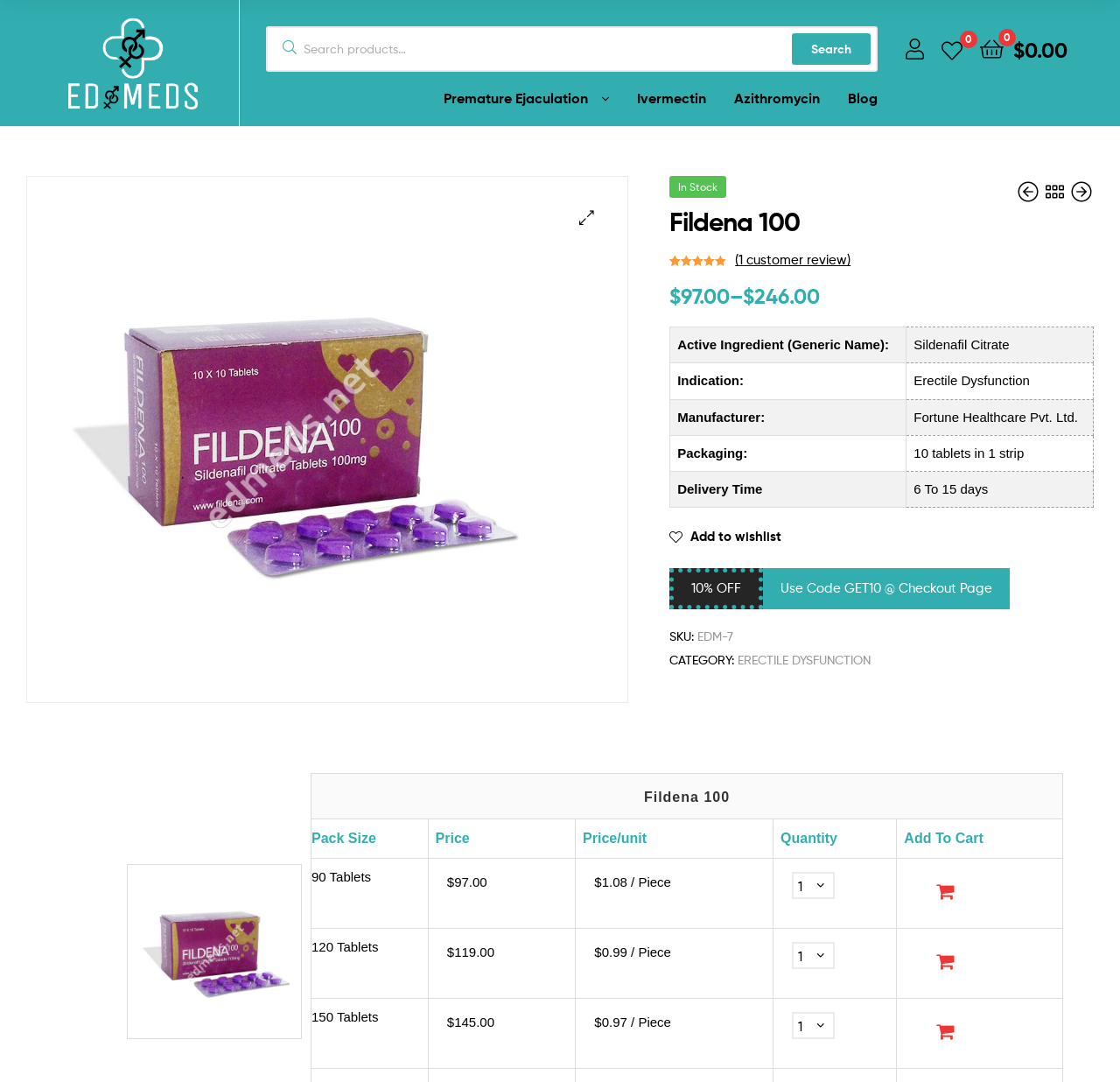Explain in detail what is displayed on the webpage.

This webpage is about Fildena 100, a medication used to treat erectile dysfunction and impotence. At the top, there is a logo and a navigation menu with links to other pages, including "Erectile Dysfunction", "Premature Ejaculation", "Ivermectin", "Azithromycin", and "Blog". 

Below the navigation menu, there is a search bar with a search button. On the right side of the search bar, there are three icons with links to unknown pages. 

The main content of the page is about Fildena 100, with a heading and a rating of 5 out of 5 based on customer reviews. There is a table with information about the medication, including its active ingredient, indication, manufacturer, and packaging. 

To the right of the table, there is a section with pricing information, including the price range and a discount code. Below this section, there is a link to add the medication to a wishlist and a section with a 10% off promotion.

Further down the page, there is a section with more information about the medication, including its category and SKU. There is also a link to a page about erectile dysfunction.

At the bottom of the page, there is a table with different pack sizes and prices for Fildena 100. The table also includes columns for price per unit, quantity, and add to cart.